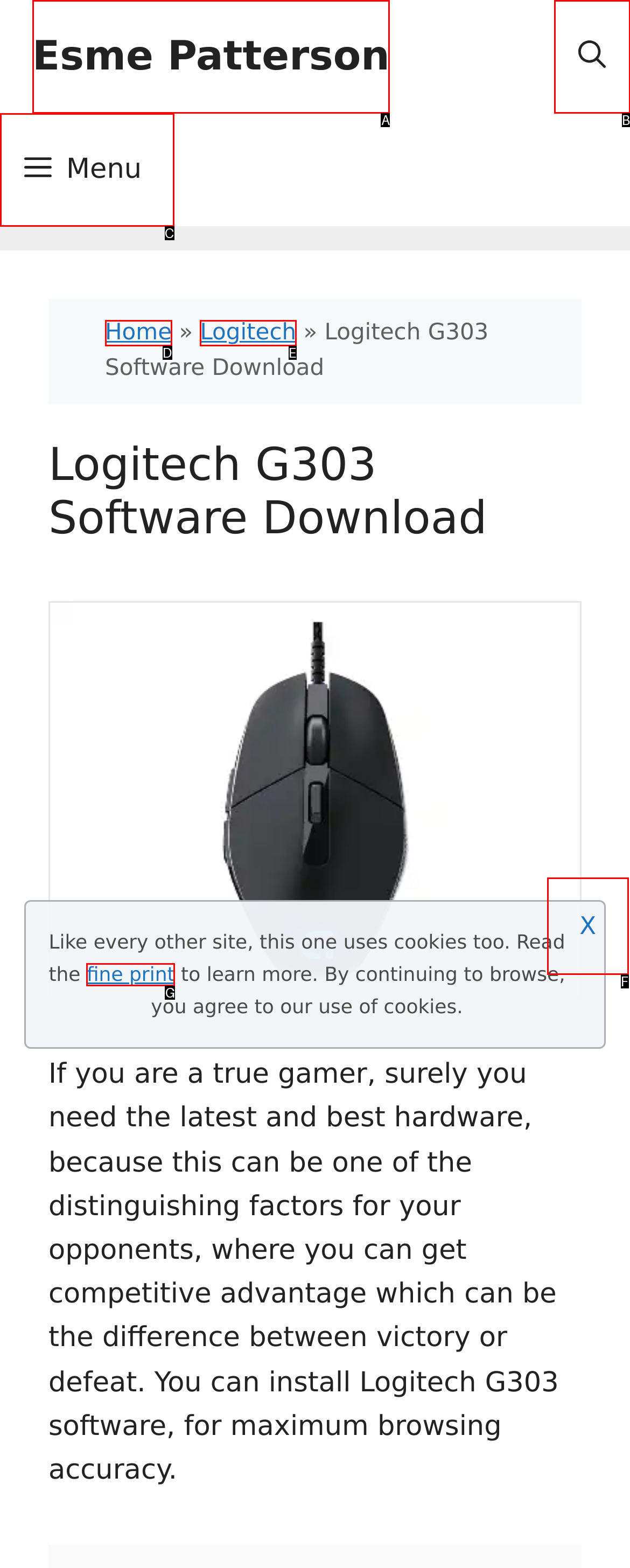Tell me the letter of the option that corresponds to the description: Esme Patterson
Answer using the letter from the given choices directly.

A